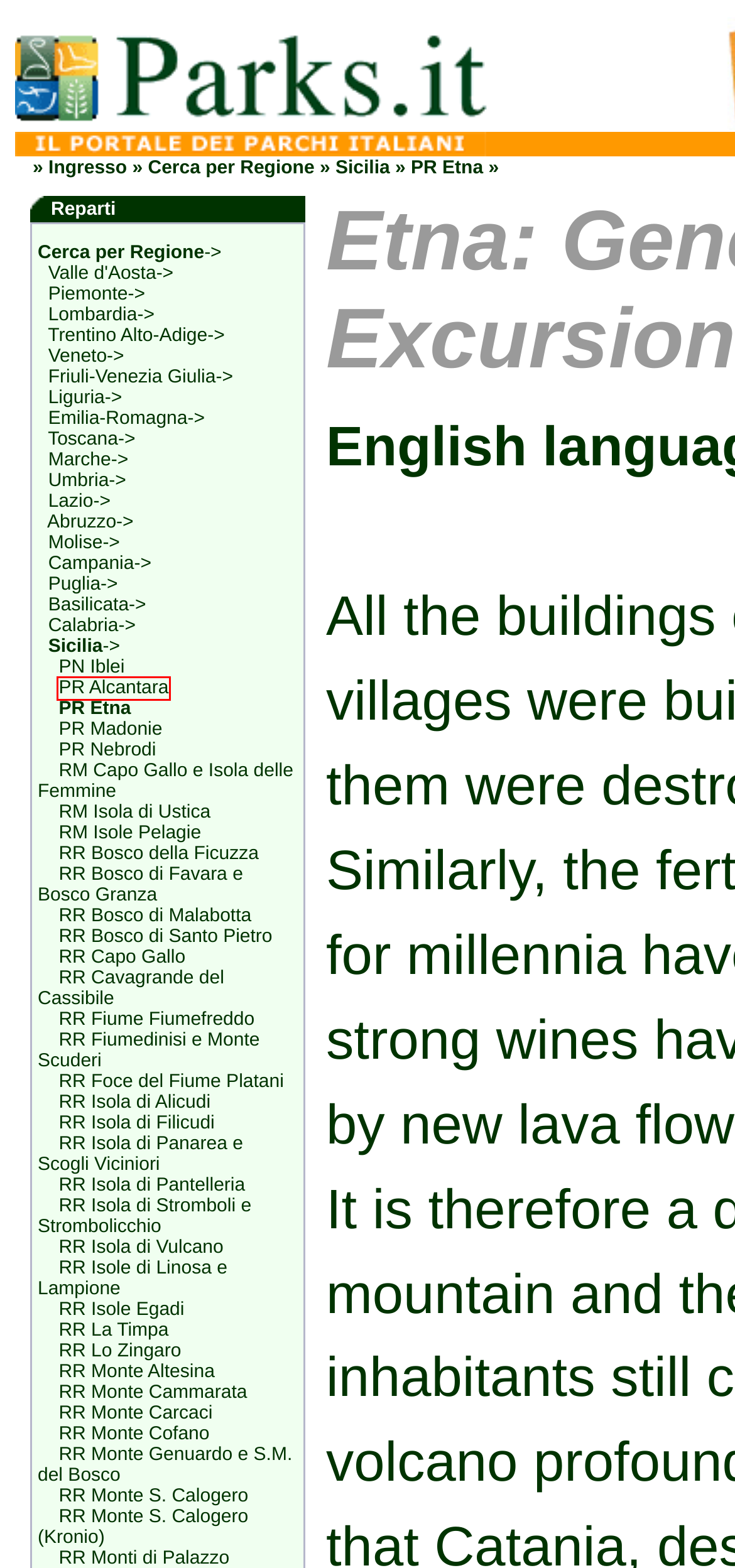Examine the screenshot of a webpage with a red rectangle bounding box. Select the most accurate webpage description that matches the new webpage after clicking the element within the bounding box. Here are the candidates:
A. Emporio dei Parchi: area e-commerce di Parks.it - Valle d'Aosta
B. Emporio dei Parchi: area e-commerce di Parks.it - RR Isola di Filicudi
C. Emporio dei Parchi: area e-commerce di Parks.it - Calabria
D. Emporio dei Parchi: area e-commerce di Parks.it - PR Etna
E. Emporio dei Parchi: area e-commerce di Parks.it - PR Alcantara
F. Emporio dei Parchi: area e-commerce di Parks.it - Umbria
G. Emporio dei Parchi: area e-commerce di Parks.it - Campania
H. Emporio dei Parchi: area e-commerce di Parks.it - RR Lo Zingaro

E